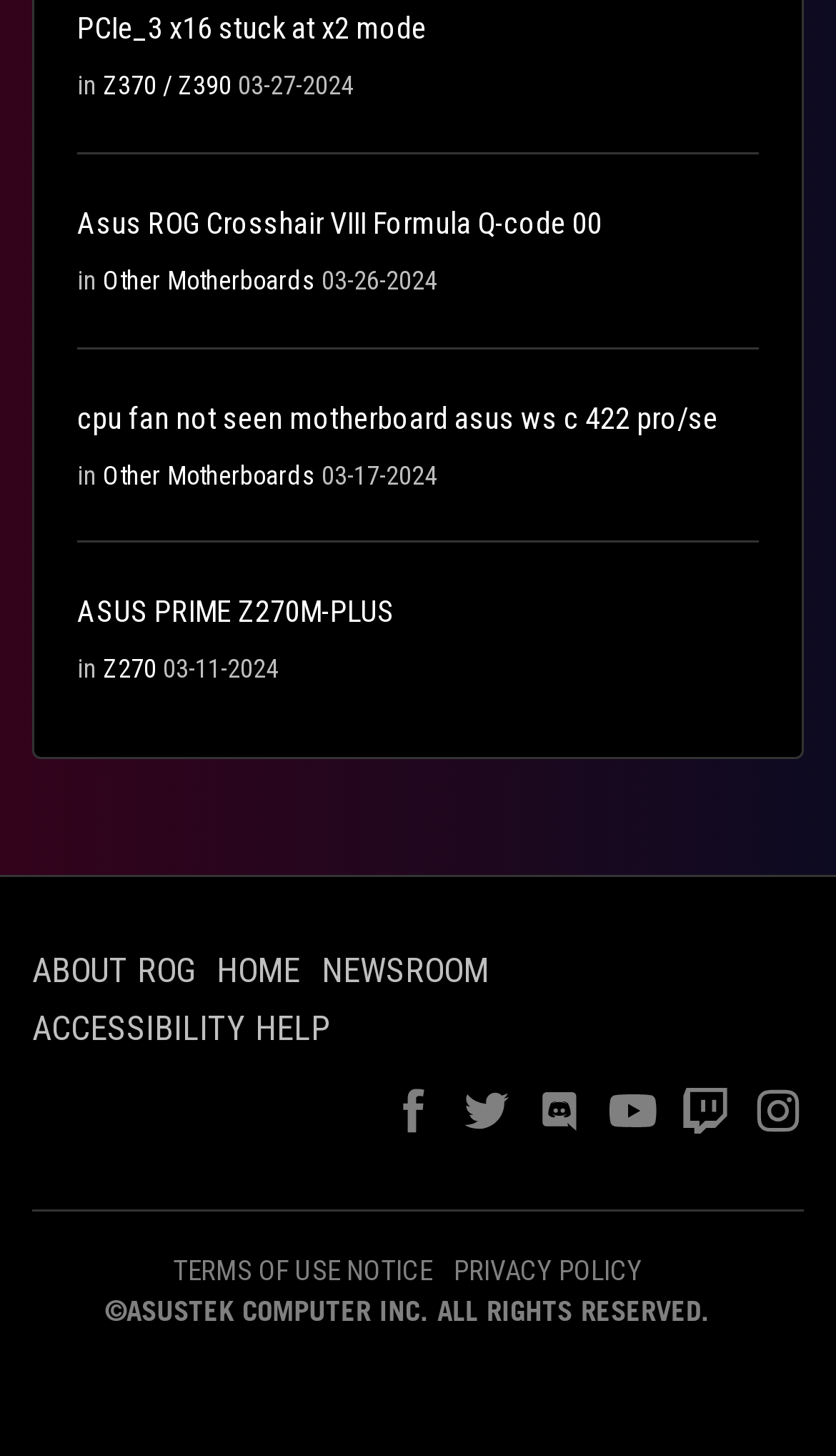Can you specify the bounding box coordinates of the area that needs to be clicked to fulfill the following instruction: "View PCIe 3 x16 stuck at x2 mode topic"?

[0.092, 0.008, 0.51, 0.032]